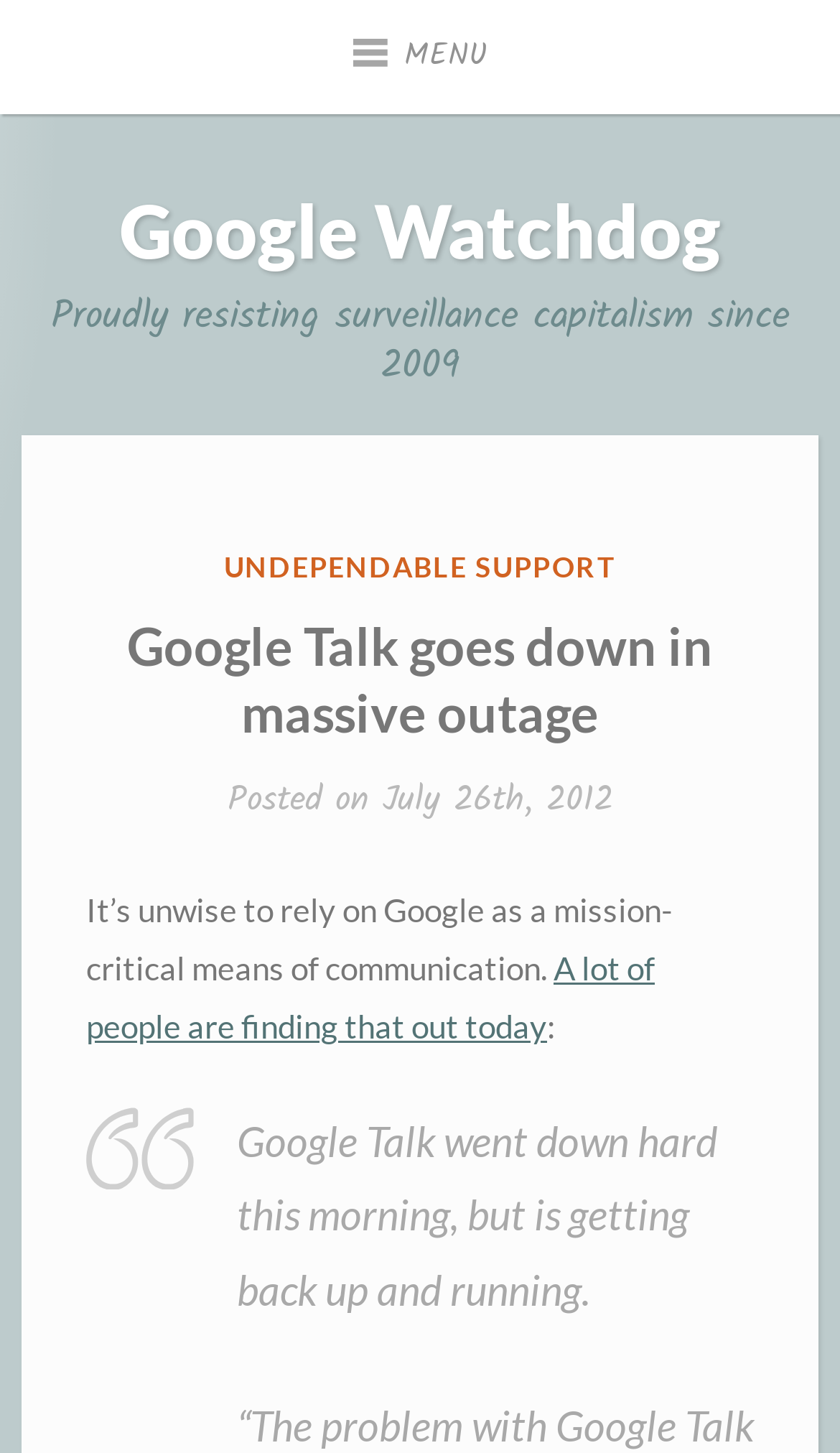What is the author's opinion on relying on Google?
Make sure to answer the question with a detailed and comprehensive explanation.

The author's opinion can be inferred from the static text element with the text 'It’s unwise to rely on Google as a mission-critical means of communication.' which is located in the main content area.